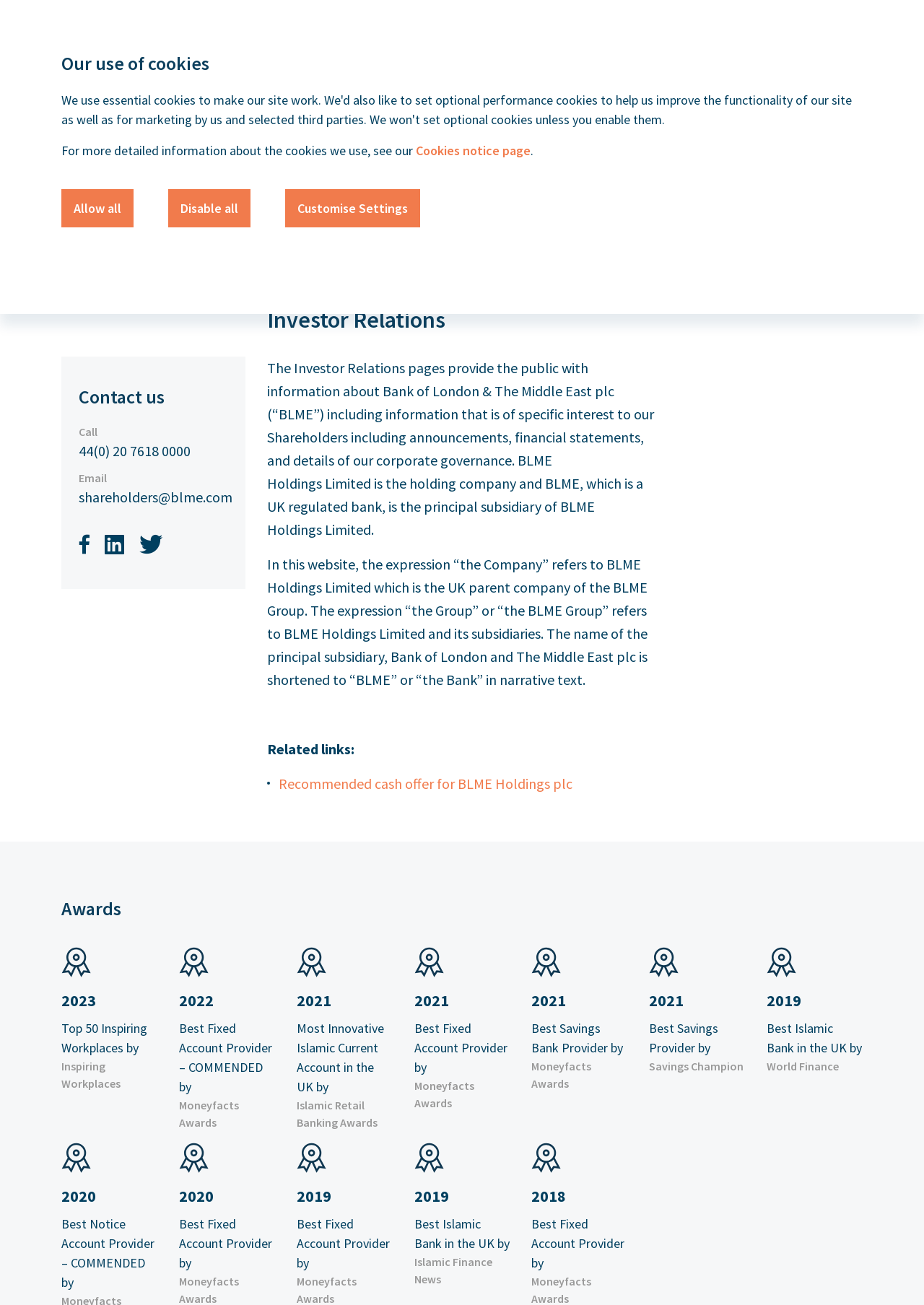Locate the bounding box coordinates of the element you need to click to accomplish the task described by this instruction: "Click Sign Up Now".

None